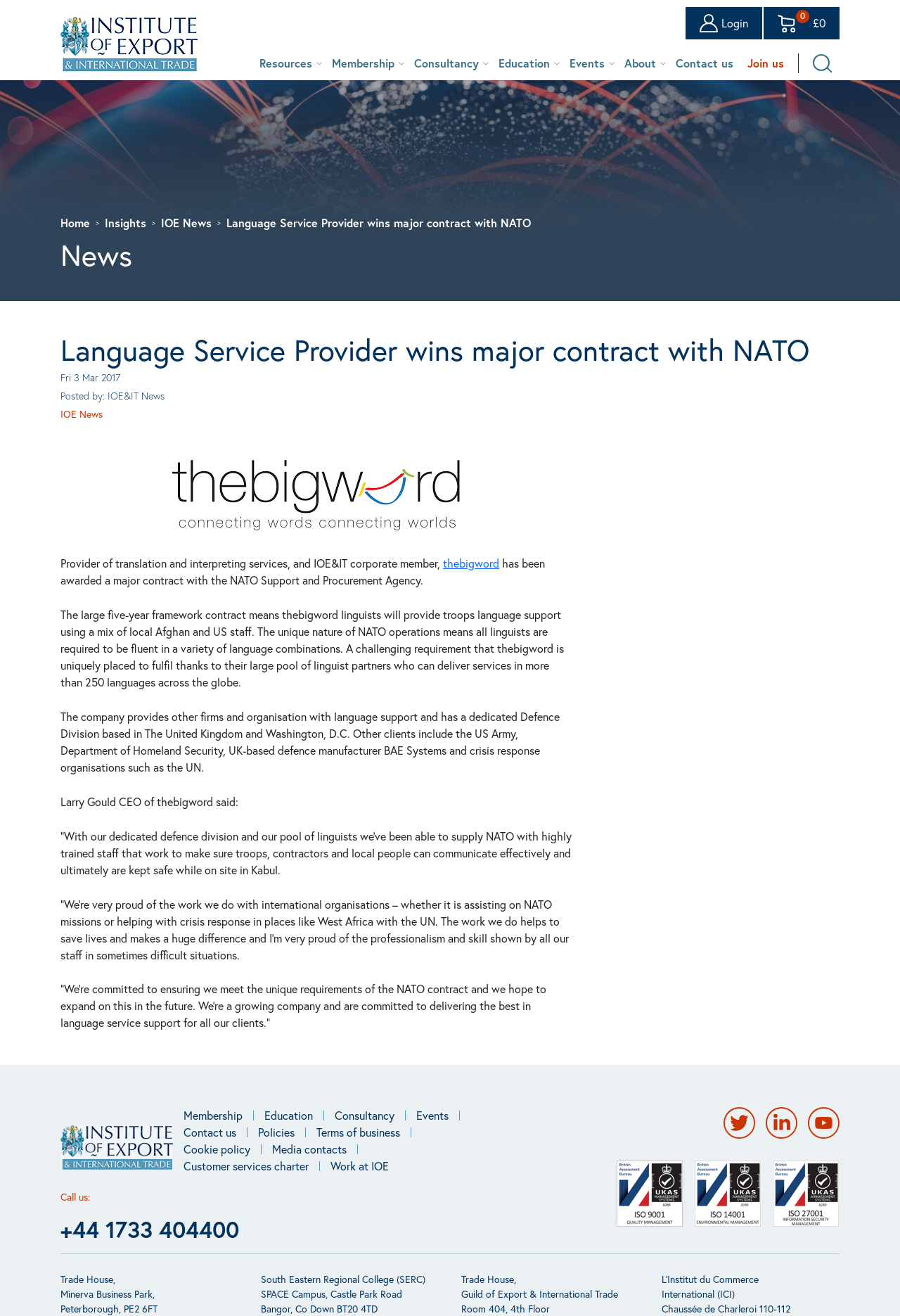For the following element description, predict the bounding box coordinates in the format (top-left x, top-left y, bottom-right x, bottom-right y). All values should be floating point numbers between 0 and 1. Description: Membership

[0.361, 0.042, 0.446, 0.054]